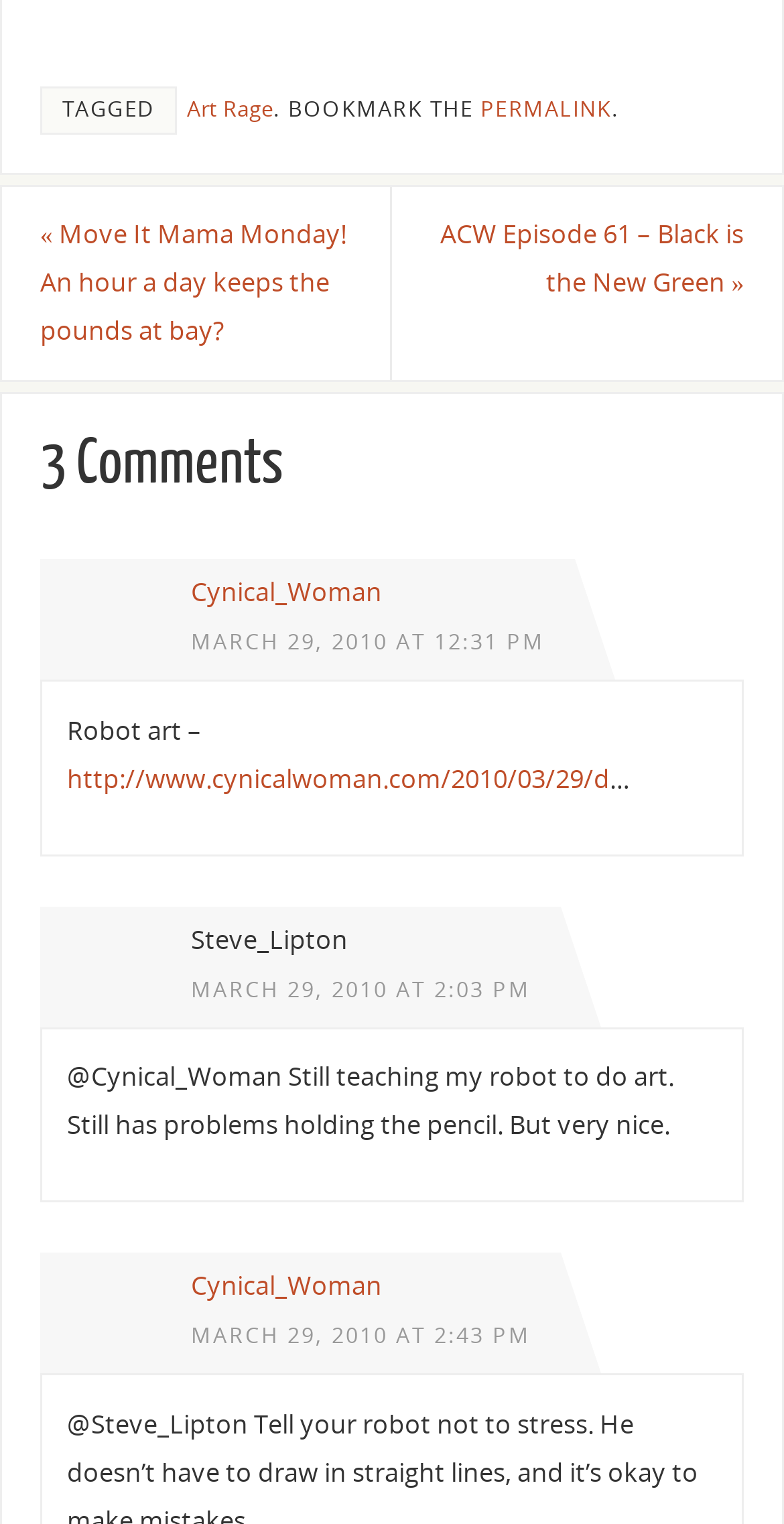Please indicate the bounding box coordinates of the element's region to be clicked to achieve the instruction: "Visit the 'PERMALINK' page". Provide the coordinates as four float numbers between 0 and 1, i.e., [left, top, right, bottom].

[0.613, 0.062, 0.78, 0.081]